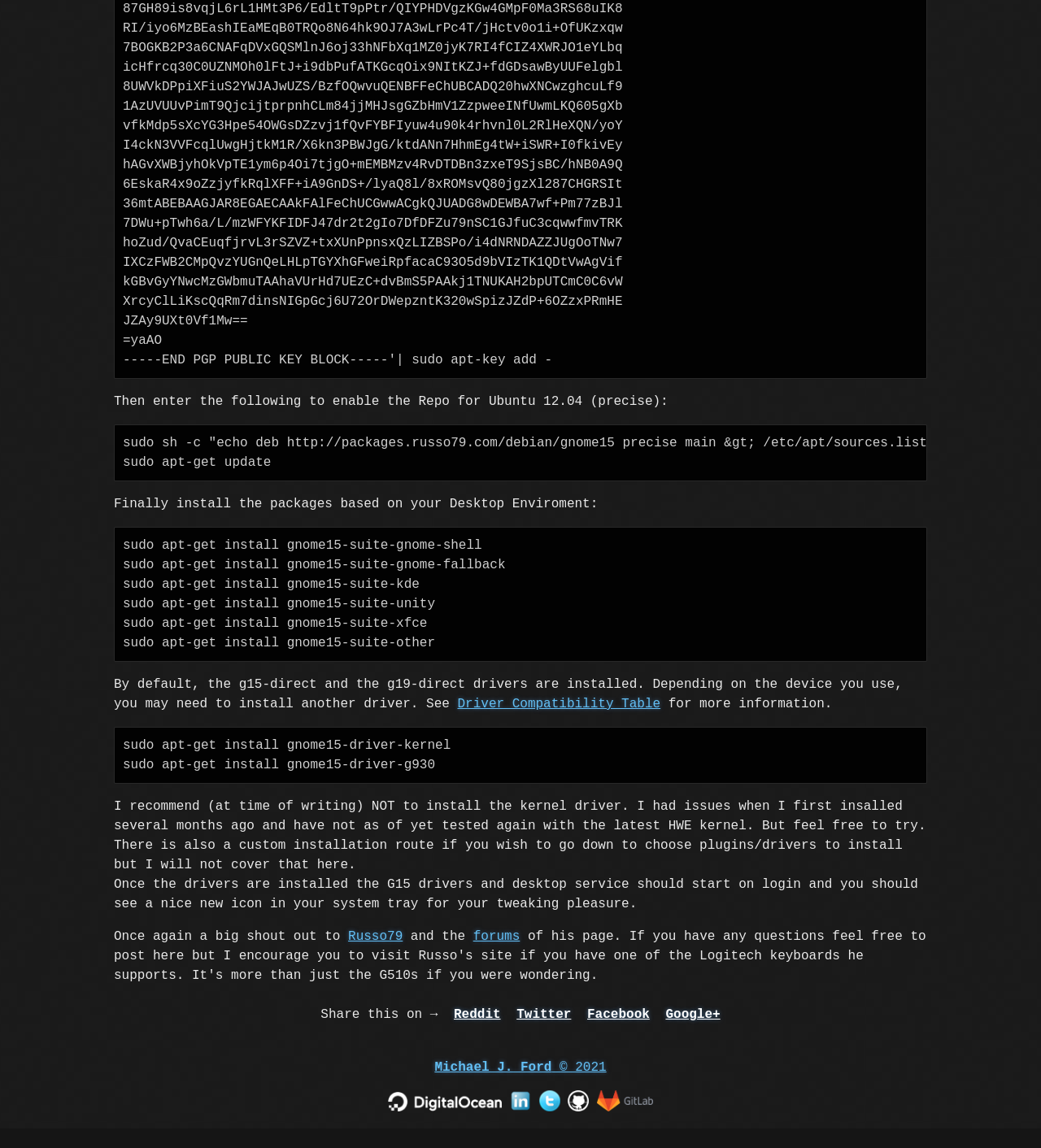What is the recommended action for the kernel driver?
Please look at the screenshot and answer in one word or a short phrase.

NOT to install